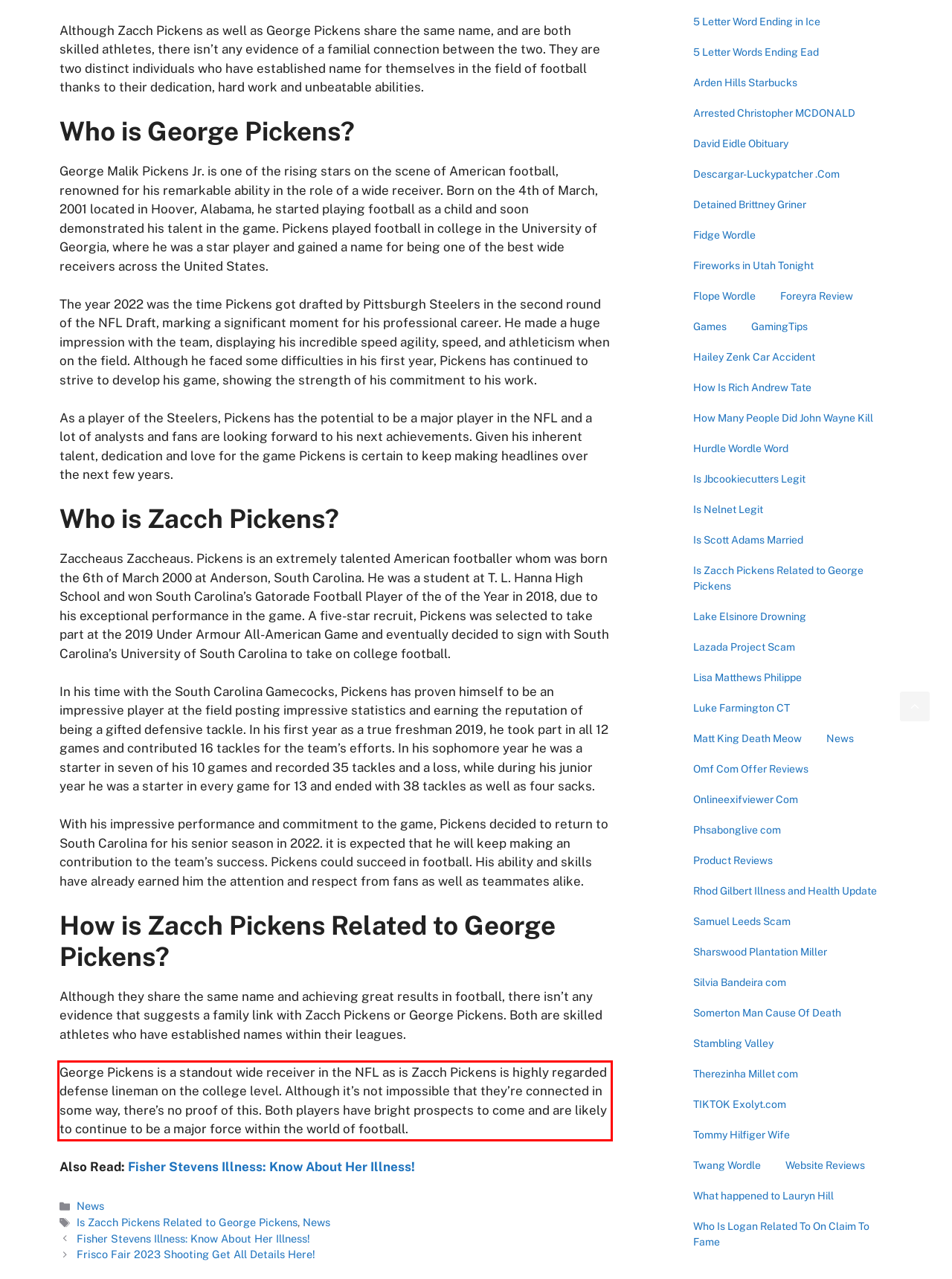Examine the screenshot of the webpage, locate the red bounding box, and generate the text contained within it.

George Pickens is a standout wide receiver in the NFL as is Zacch Pickens is highly regarded defense lineman on the college level. Although it’s not impossible that they’re connected in some way, there’s no proof of this. Both players have bright prospects to come and are likely to continue to be a major force within the world of football.